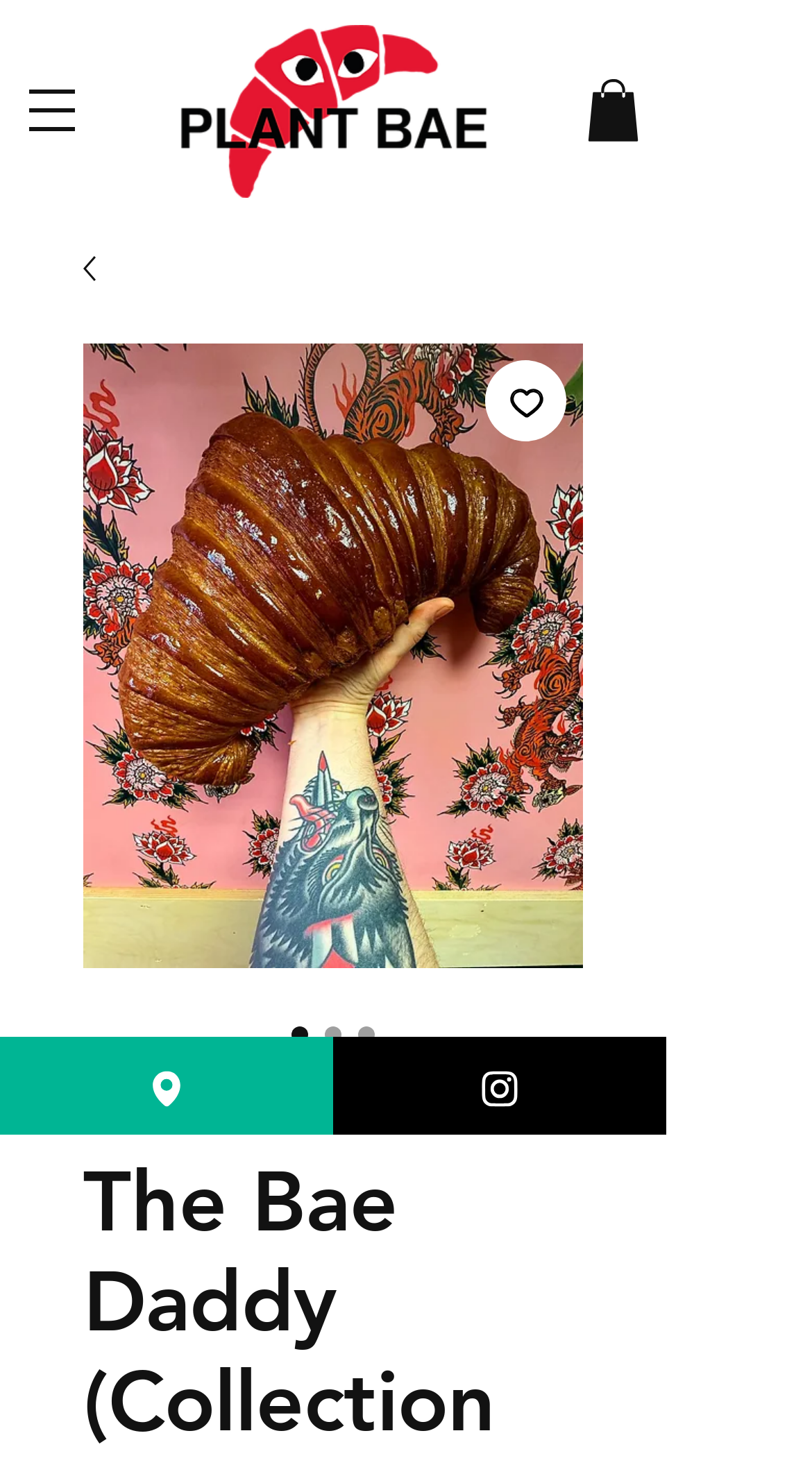Please provide a one-word or phrase answer to the question: 
How many navigation links are there?

3